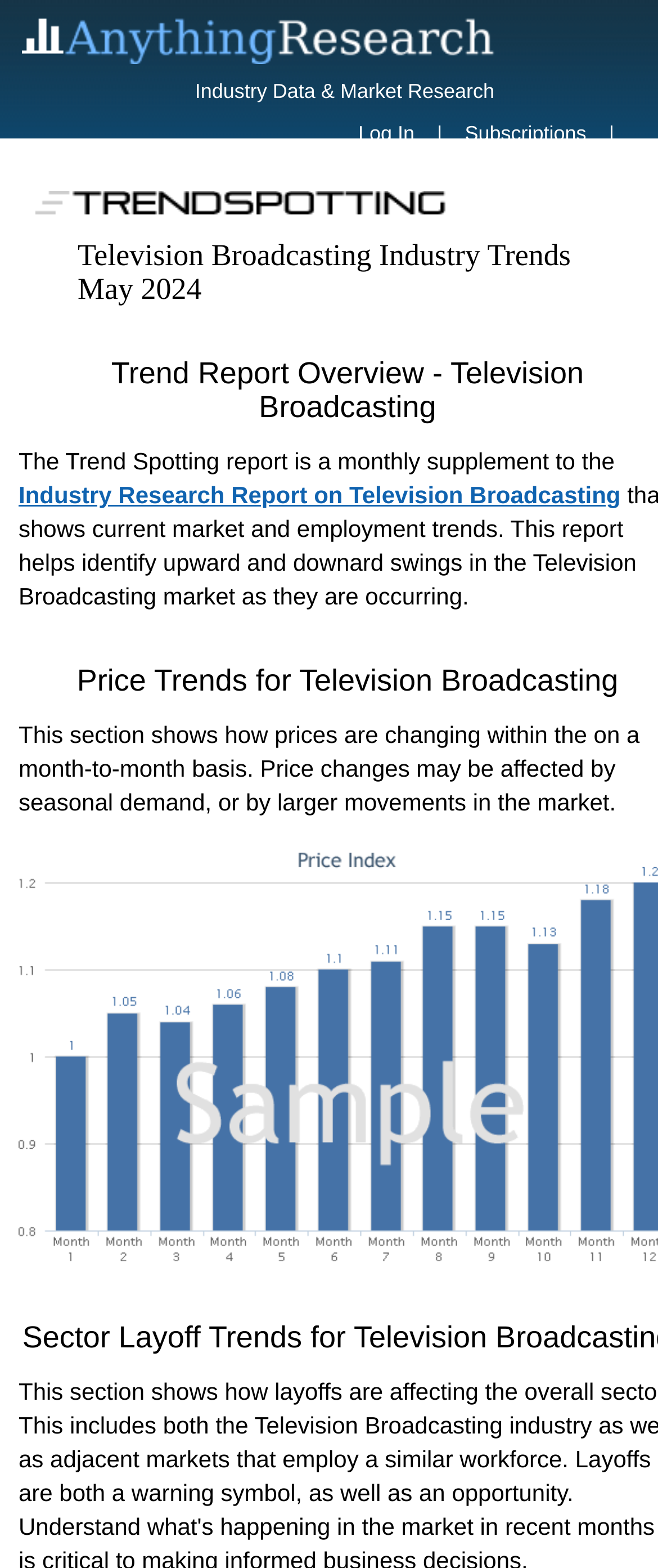Articulate a complete and detailed caption of the webpage elements.

The webpage is focused on providing market trends and analysis for the U.S. Television Broadcasting industry. At the top left, there is a link to "AnythingResearch" accompanied by an image with the same name. To the right of this, there is a static text "Industry Data & Market Research". 

In the top right corner, there are several links, including "Log In", "Subscriptions", "FAQs", "About Us", and "Contact", with some separator lines in between. Below these links, there is a phone number "(888) 343-9945" which is also a clickable link.

Further down, there are more links, including "Industry Research", "Market Size Methodology", "Insights", and "Top Industries for 2023", with some separator lines in between. 

On the left side of the page, there is a large image related to "Television Broadcasting trends". Above this image, there is a static text "Television Broadcasting Industry Trends" and a subtitle "May 2024". 

Below the image, there is a static text describing the "Trend Spotting report" and a link to the "Industry Research Report on Television Broadcasting". 

The webpage also contains a section that explains how prices are changing within the industry on a month-to-month basis, with factors such as seasonal demand and market movements affecting these changes.